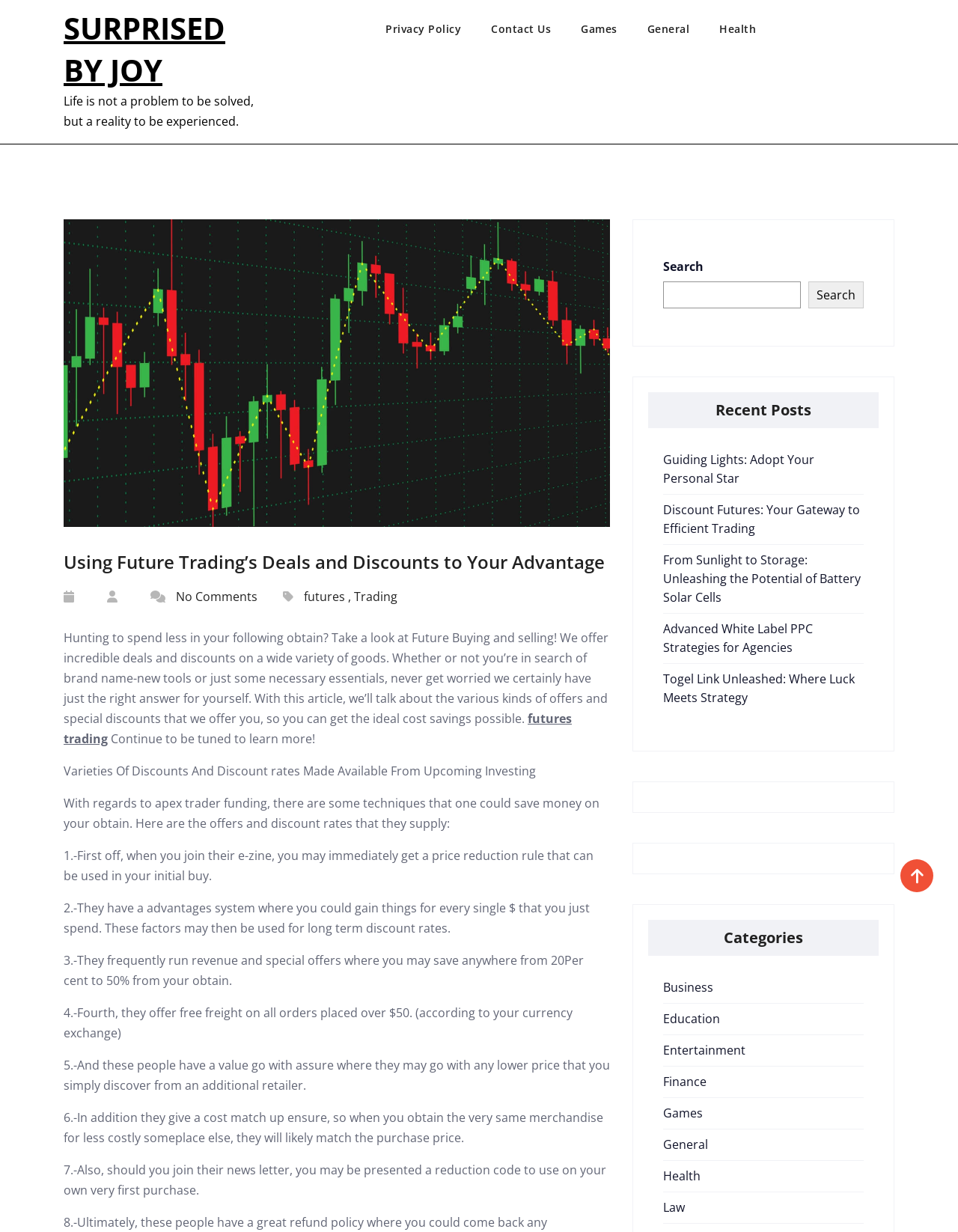What categories are available on the website? Observe the screenshot and provide a one-word or short phrase answer.

9 categories